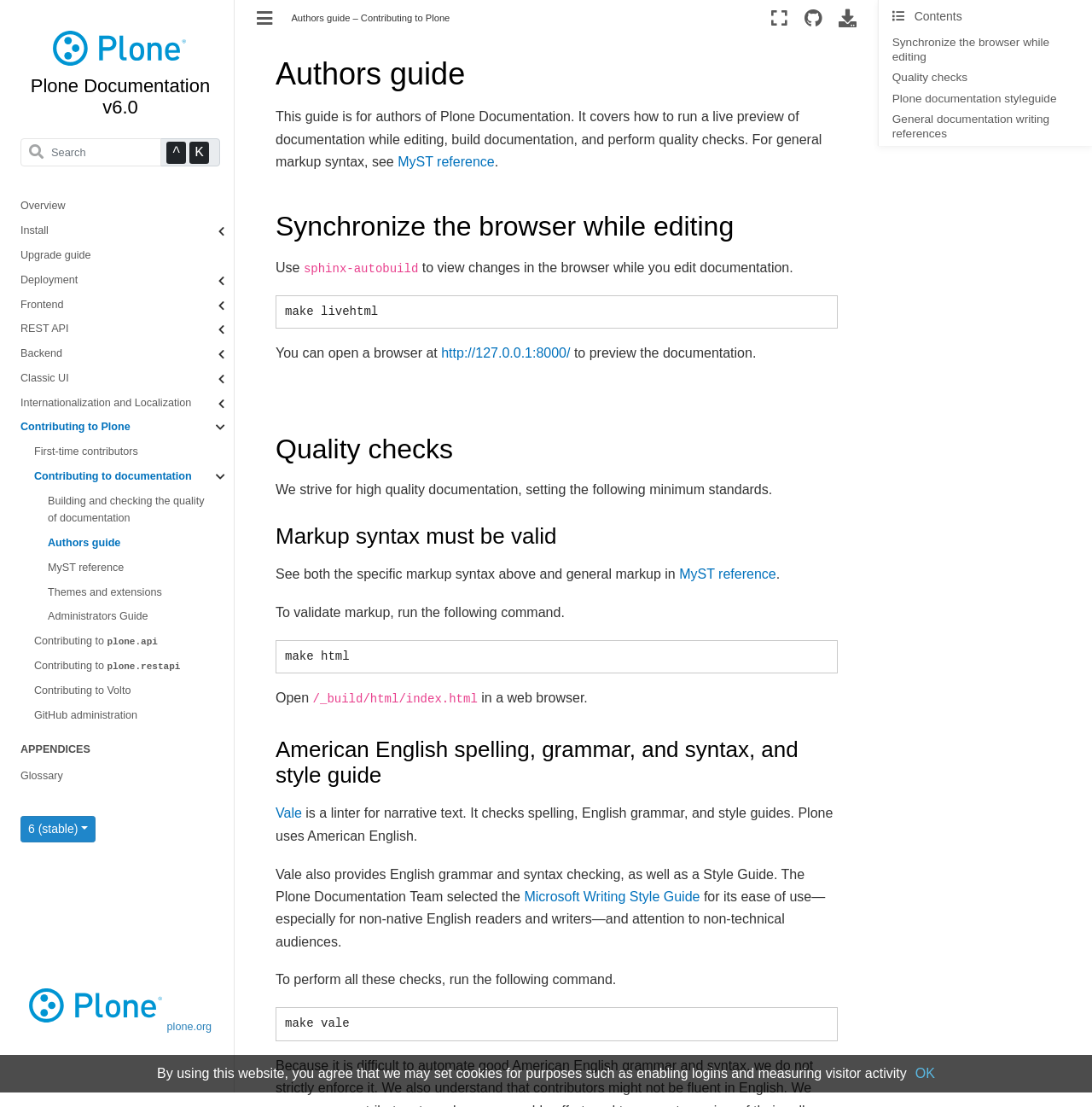Find the bounding box coordinates of the area that needs to be clicked in order to achieve the following instruction: "Copy the command to clipboard". The coordinates should be specified as four float numbers between 0 and 1, i.e., [left, top, right, bottom].

[0.743, 0.27, 0.764, 0.291]